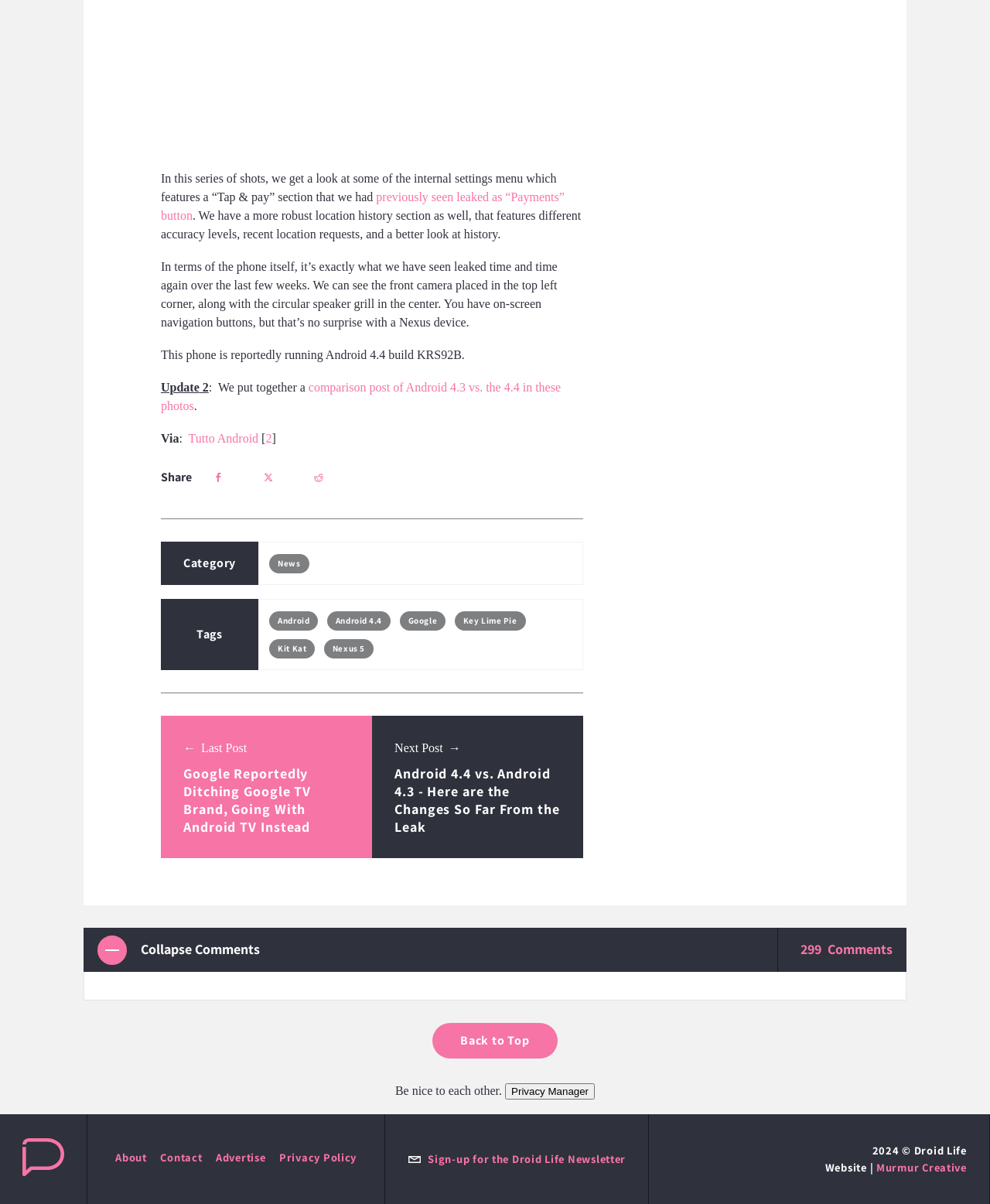Provide a brief response in the form of a single word or phrase:
How many comments are there on the article?

299